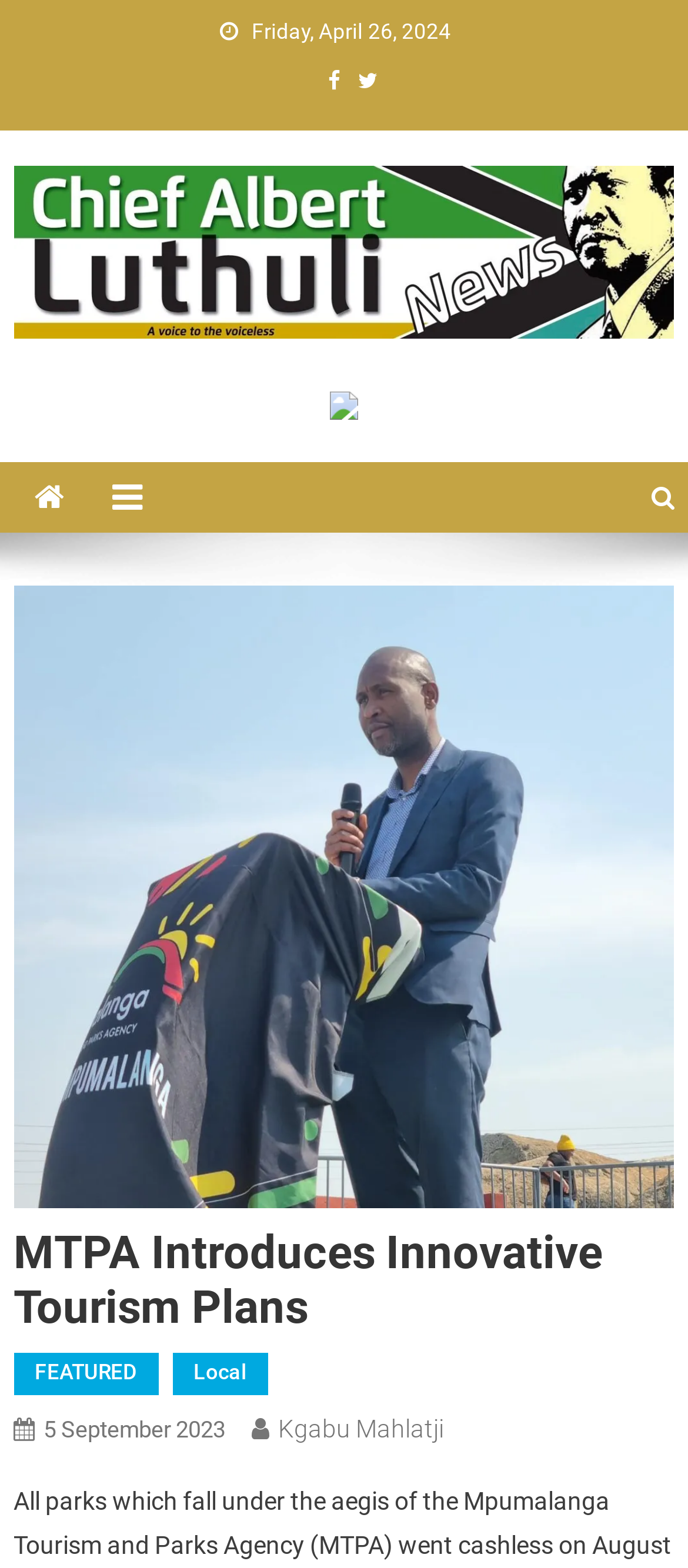Locate the headline of the webpage and generate its content.

MTPA Introduces Innovative Tourism Plans